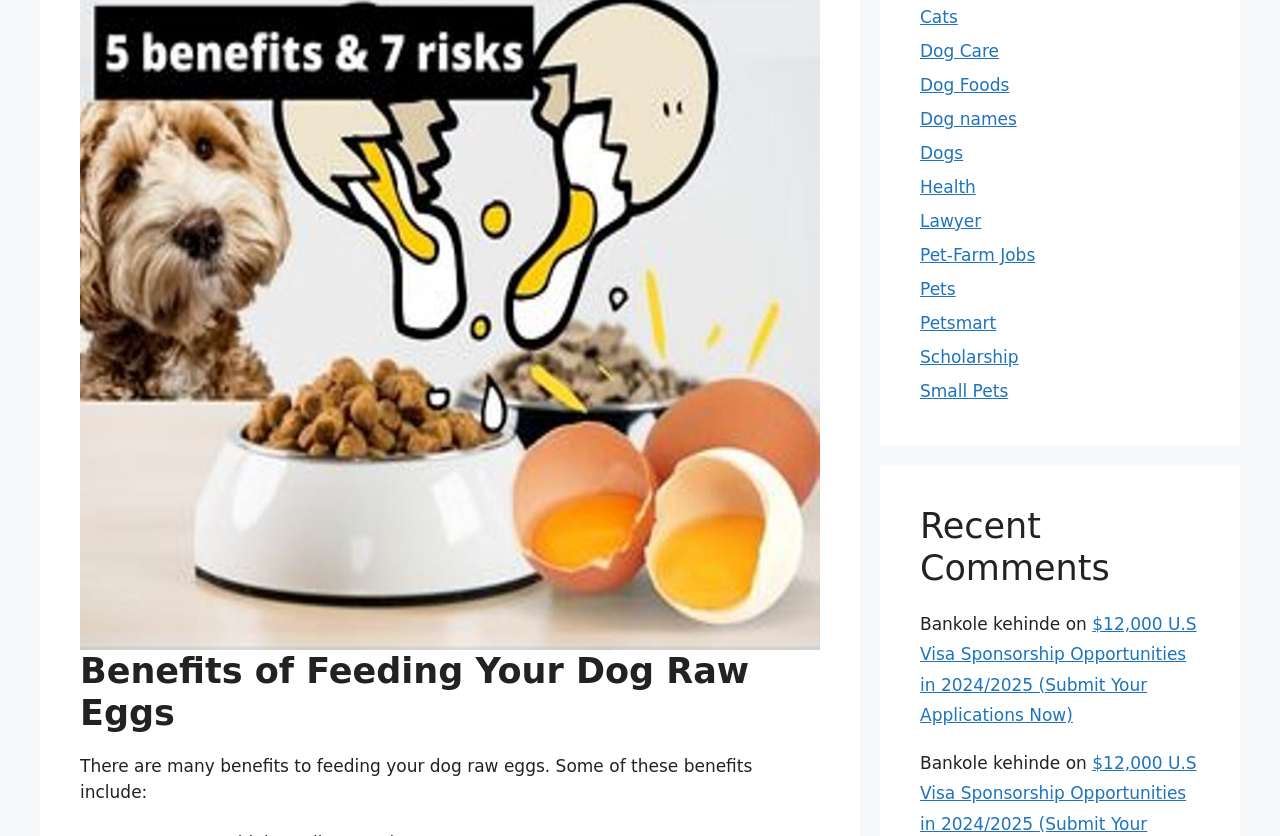Determine the bounding box coordinates of the section to be clicked to follow the instruction: "Visit 'Dog Care'". The coordinates should be given as four float numbers between 0 and 1, formatted as [left, top, right, bottom].

[0.719, 0.049, 0.781, 0.073]